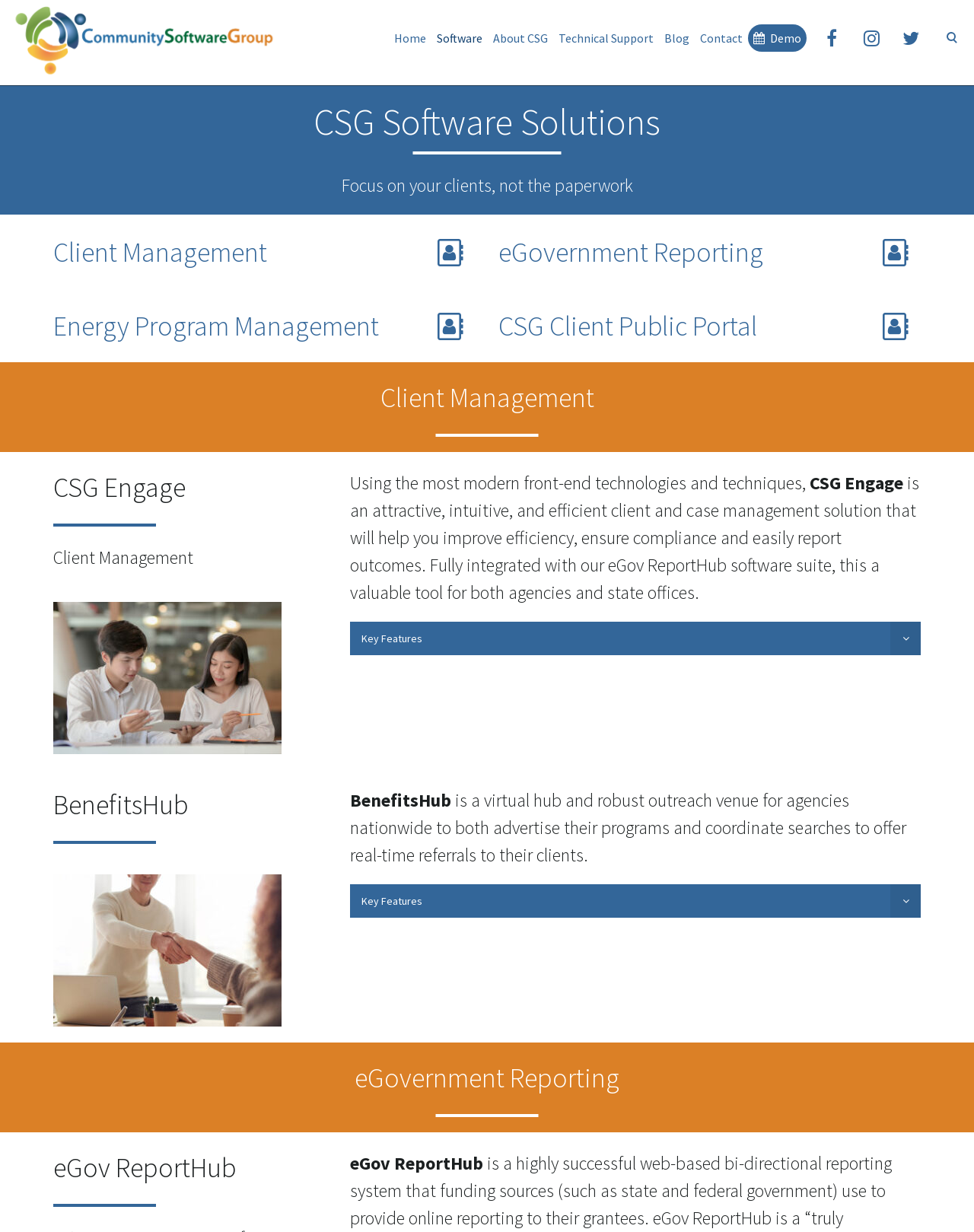Please provide the main heading of the webpage content.

CSG Software Solutions